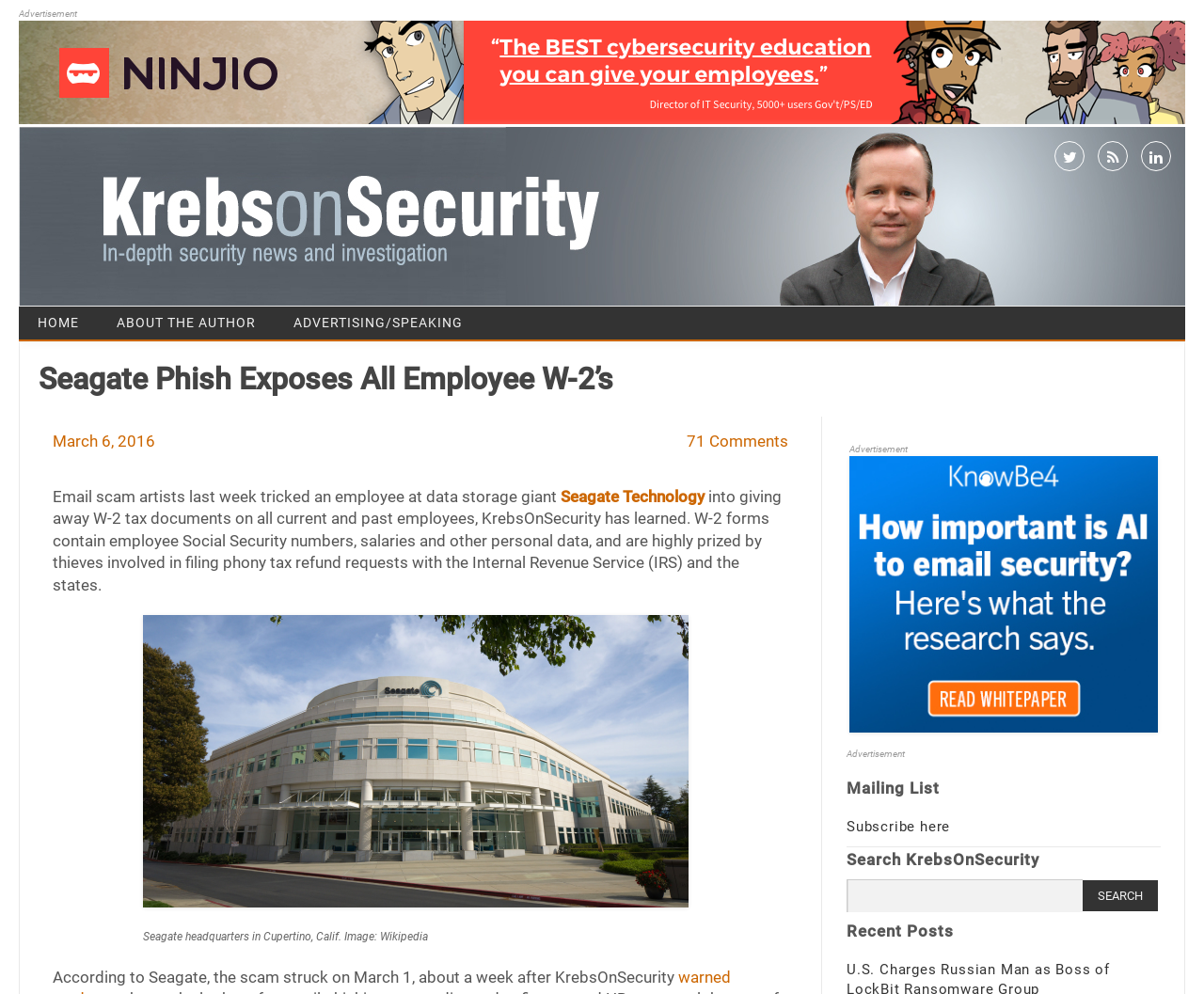How many comments are there on the article?
Please provide a single word or phrase answer based on the image.

71 Comments